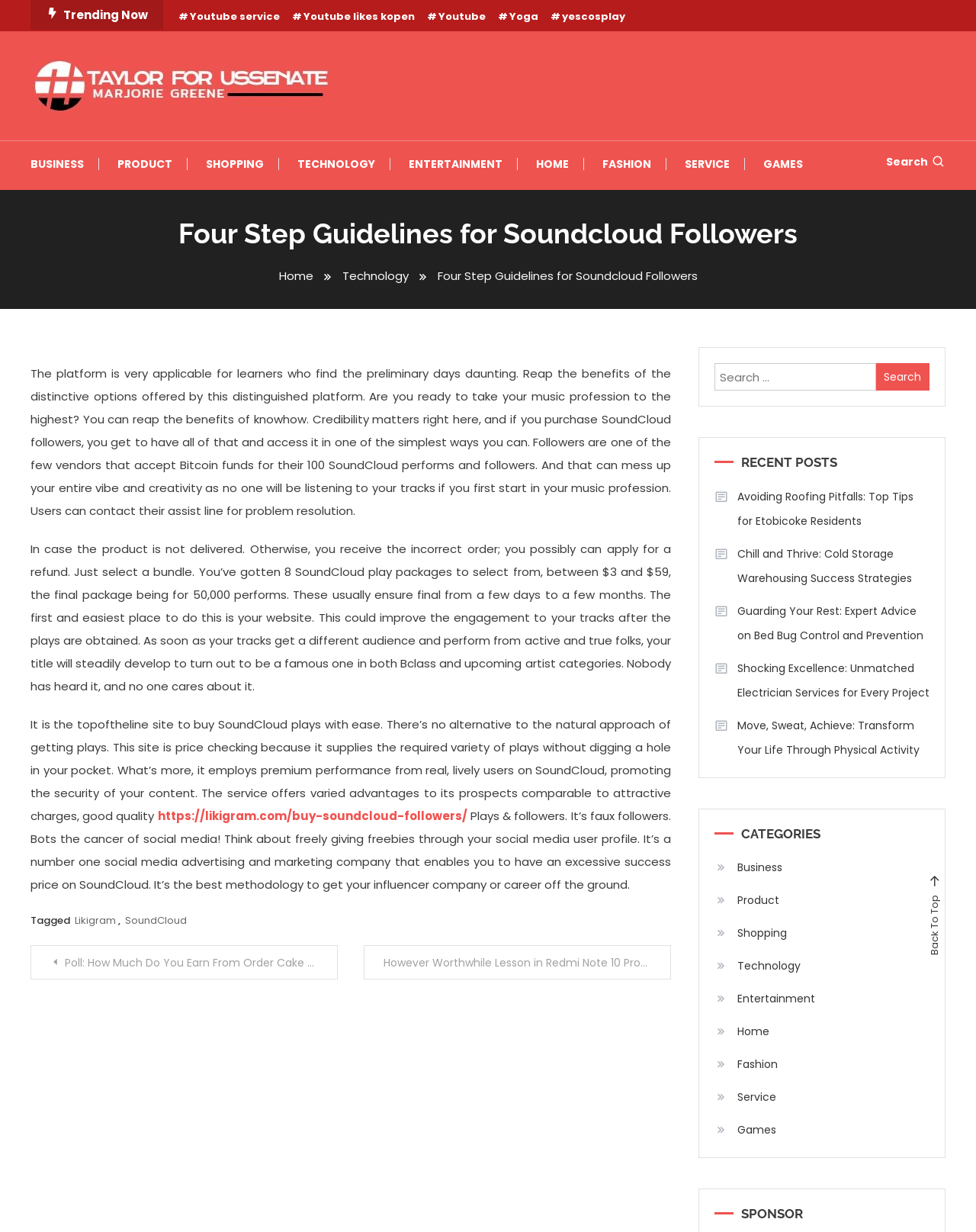Give the bounding box coordinates for this UI element: "https://likigram.com/buy-soundcloud-followers/". The coordinates should be four float numbers between 0 and 1, arranged as [left, top, right, bottom].

[0.161, 0.656, 0.479, 0.669]